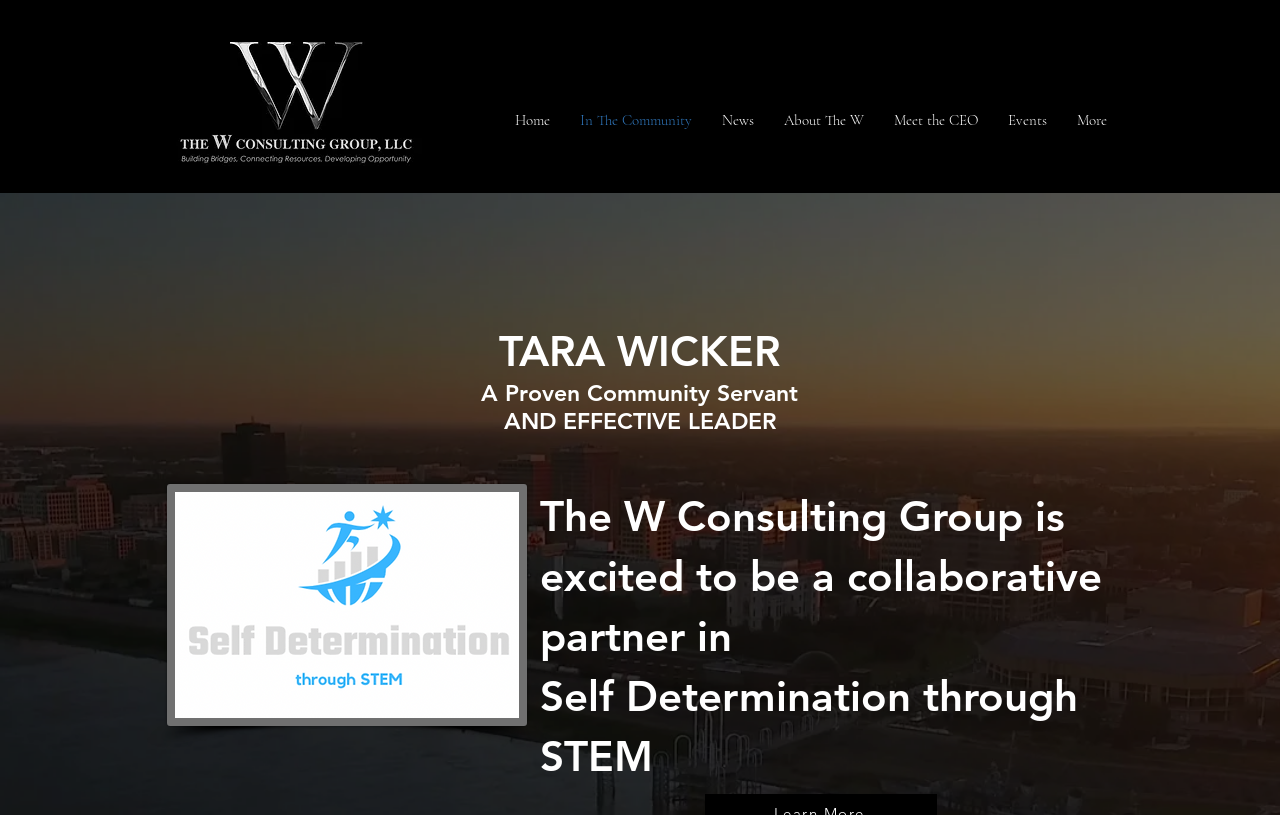What is the name of the consulting group?
Refer to the image and give a detailed response to the question.

I found the answer by looking at the image element with the text 'The W Consulting Group' at the top of the webpage, which suggests that it is the name of the consulting group.